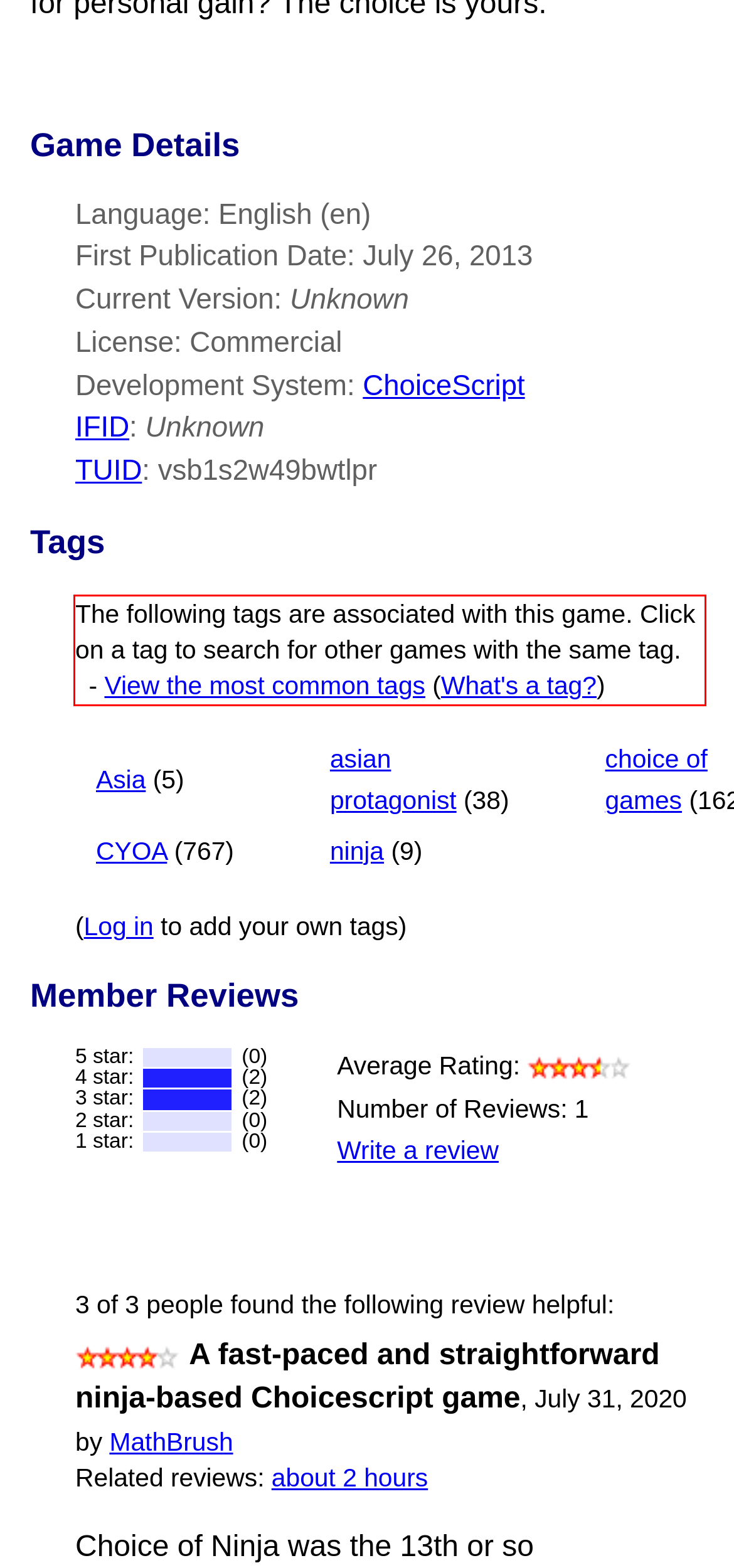From the screenshot of the webpage, locate the red bounding box and extract the text contained within that area.

The following tags are associated with this game. Click on a tag to search for other games with the same tag. - View the most common tags (What's a tag?)